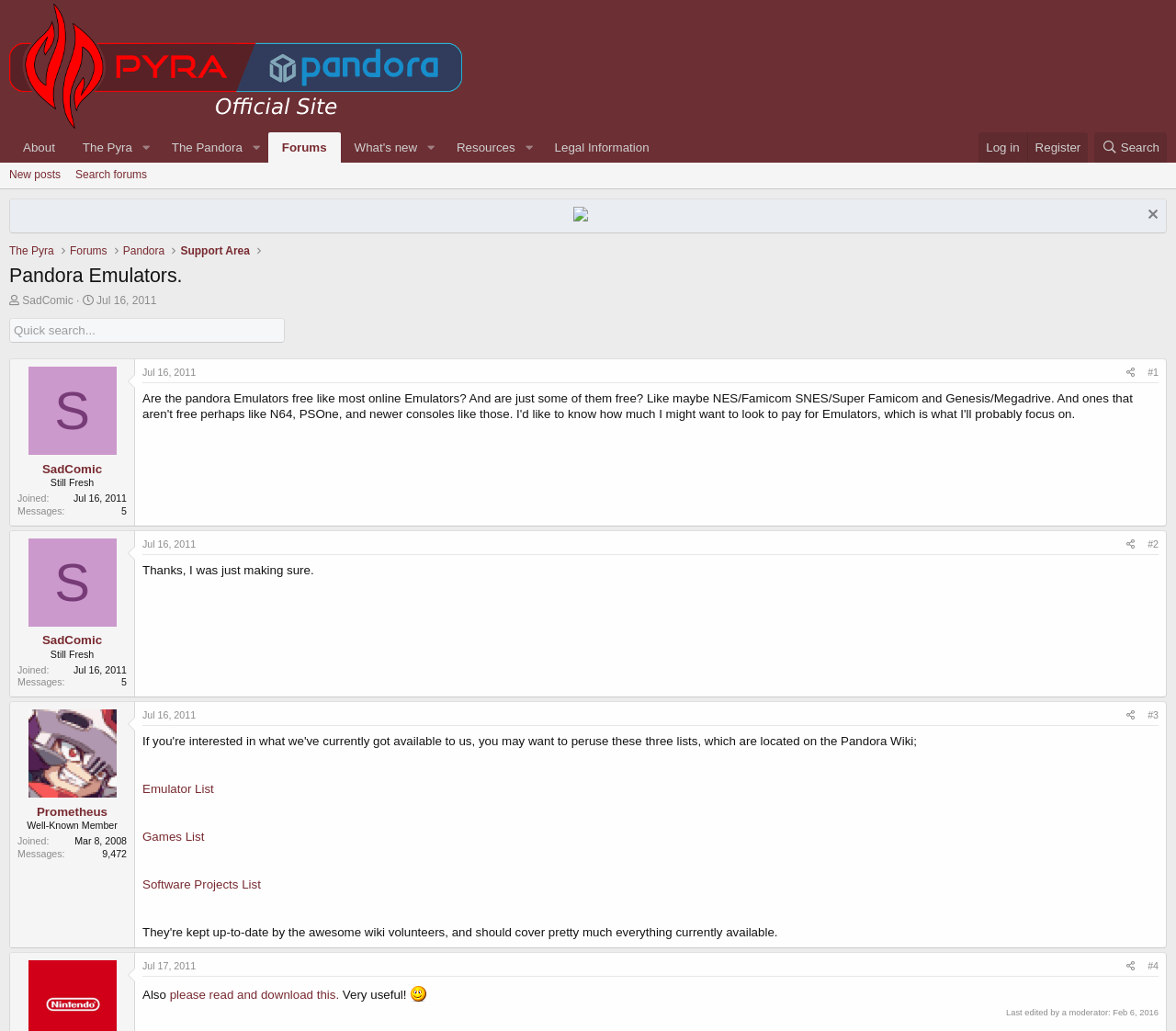Please identify the bounding box coordinates of the element's region that I should click in order to complete the following instruction: "Click on the 'Log in' link". The bounding box coordinates consist of four float numbers between 0 and 1, i.e., [left, top, right, bottom].

[0.832, 0.128, 0.873, 0.158]